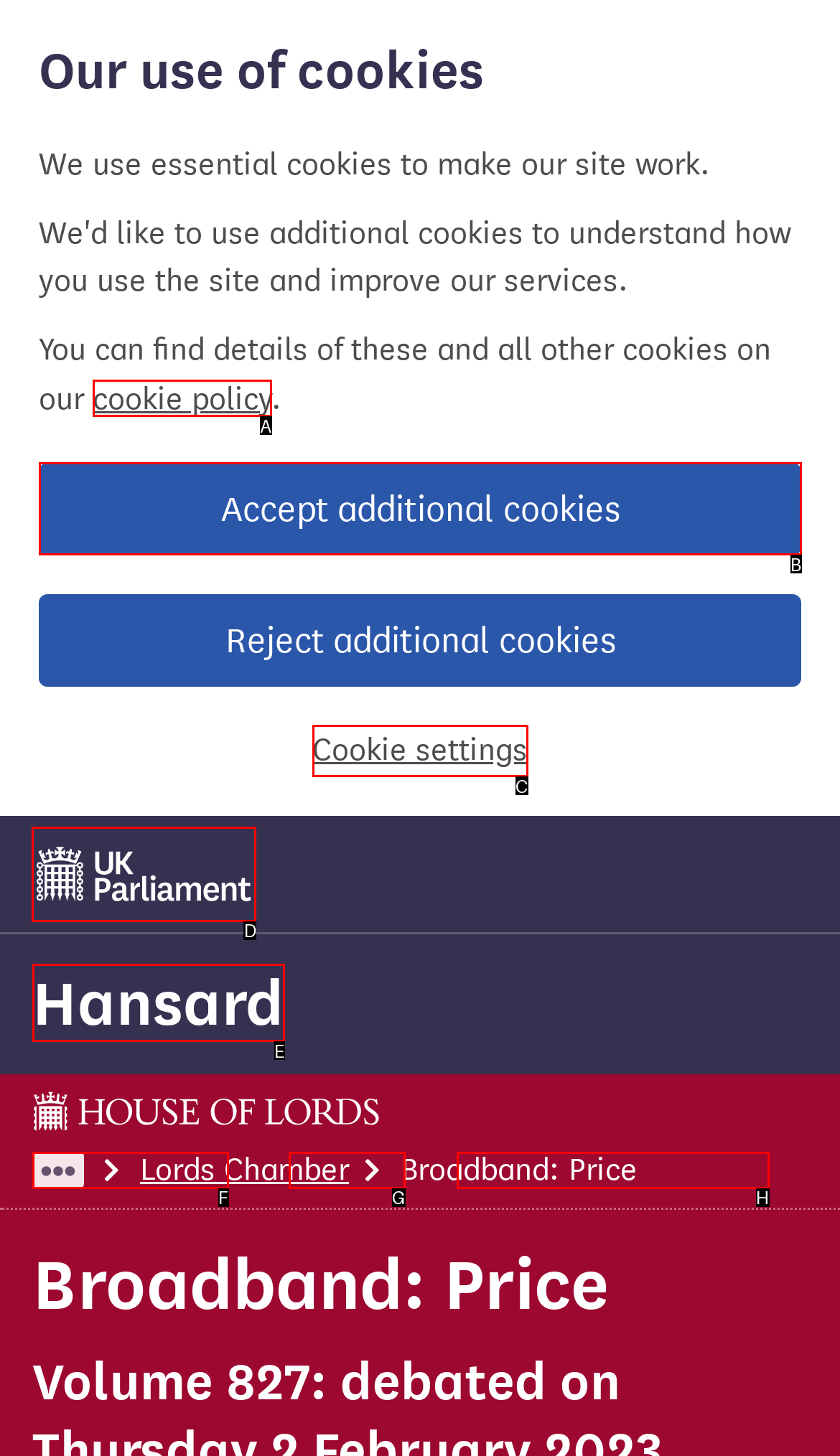Given the task: go to UK Parliament, tell me which HTML element to click on.
Answer with the letter of the correct option from the given choices.

D